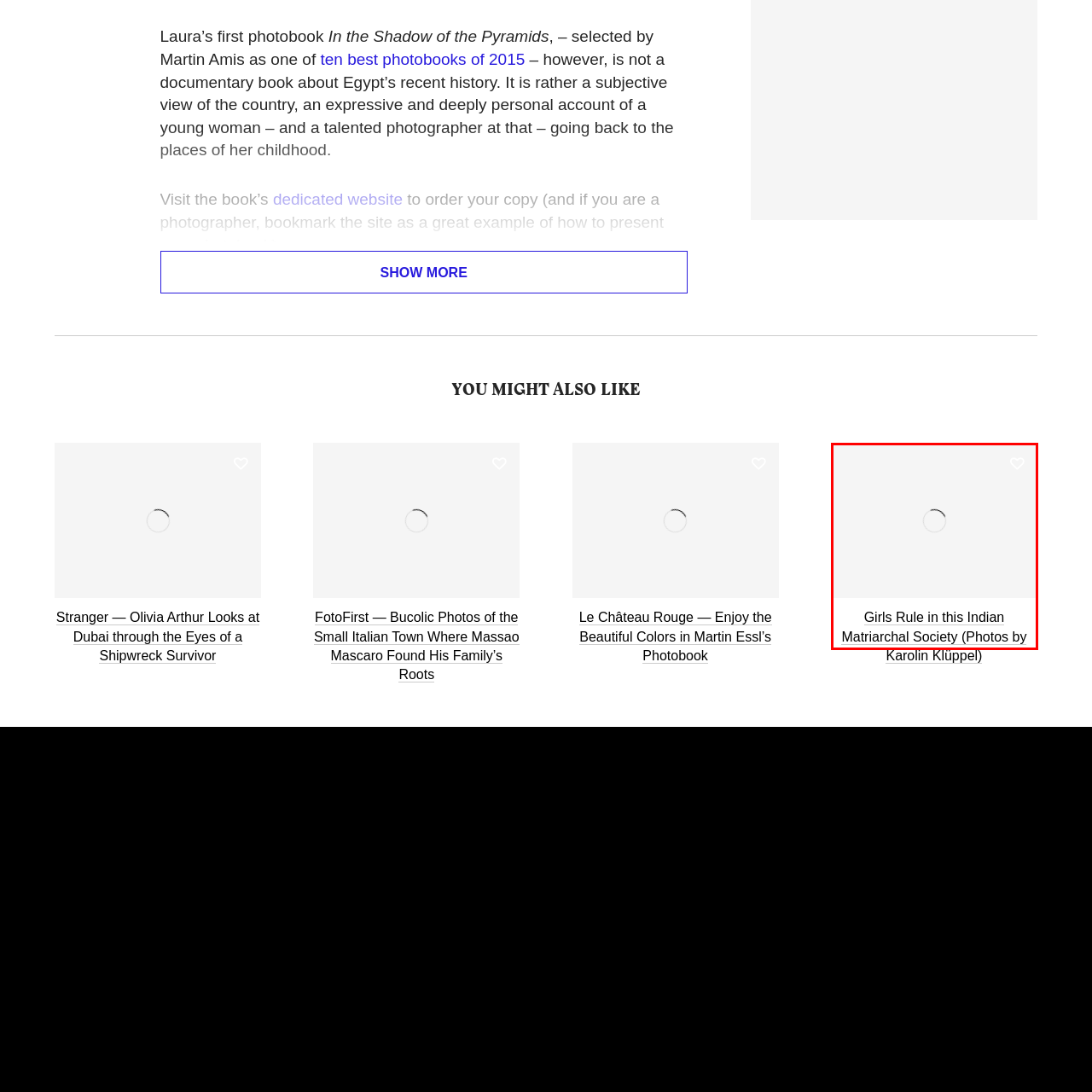Pay attention to the image inside the red rectangle, What is the theme of the image? Answer briefly with a single word or phrase.

Female empowerment